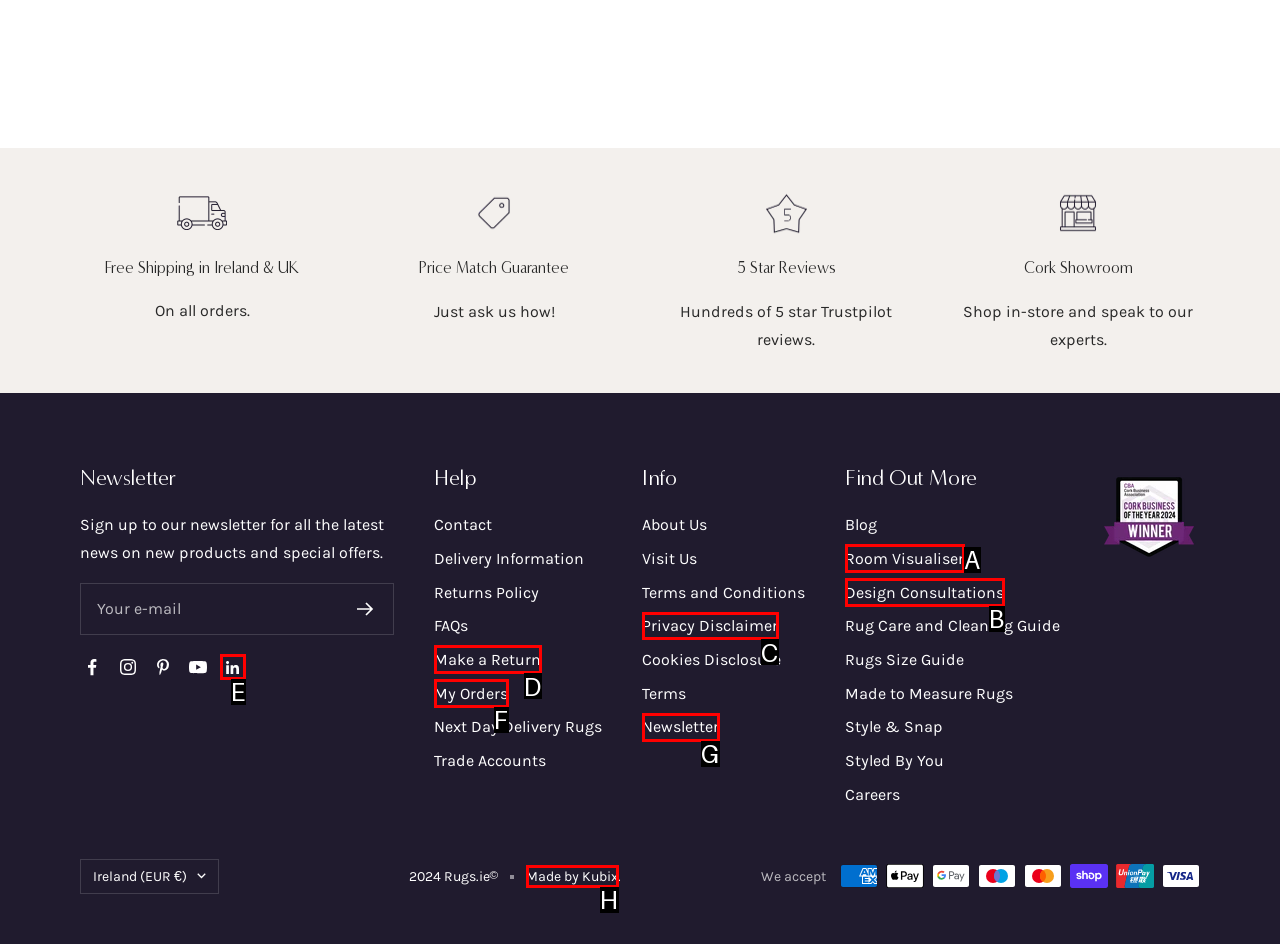Which HTML element matches the description: Newsletter?
Reply with the letter of the correct choice.

G